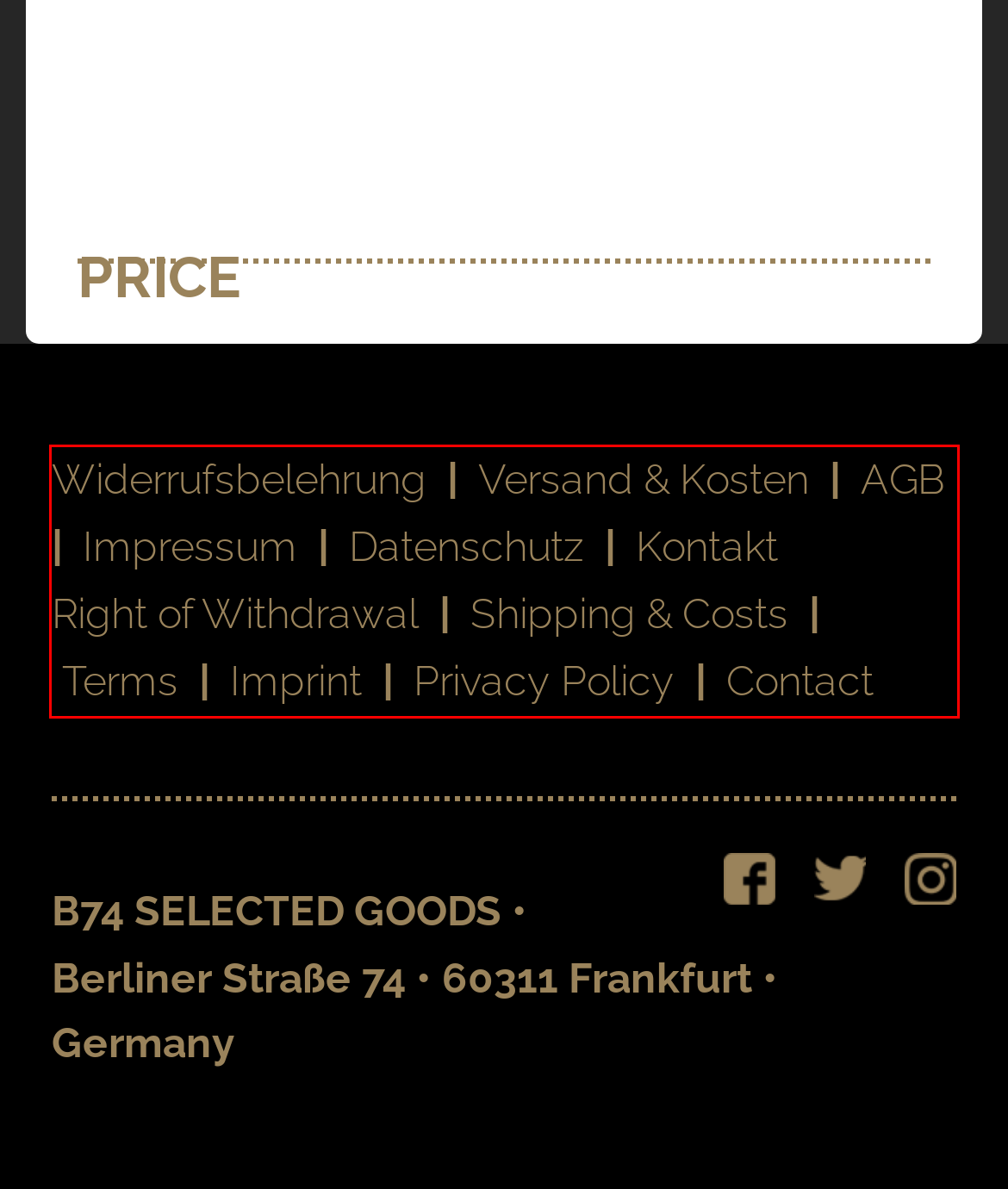Look at the provided screenshot of the webpage and perform OCR on the text within the red bounding box.

Widerrufsbelehrung | Versand & Kosten | AGB | Impressum | Datenschutz | Kontakt Right of Withdrawal | Shipping & Costs | Terms | Imprint | Privacy Policy | Contact